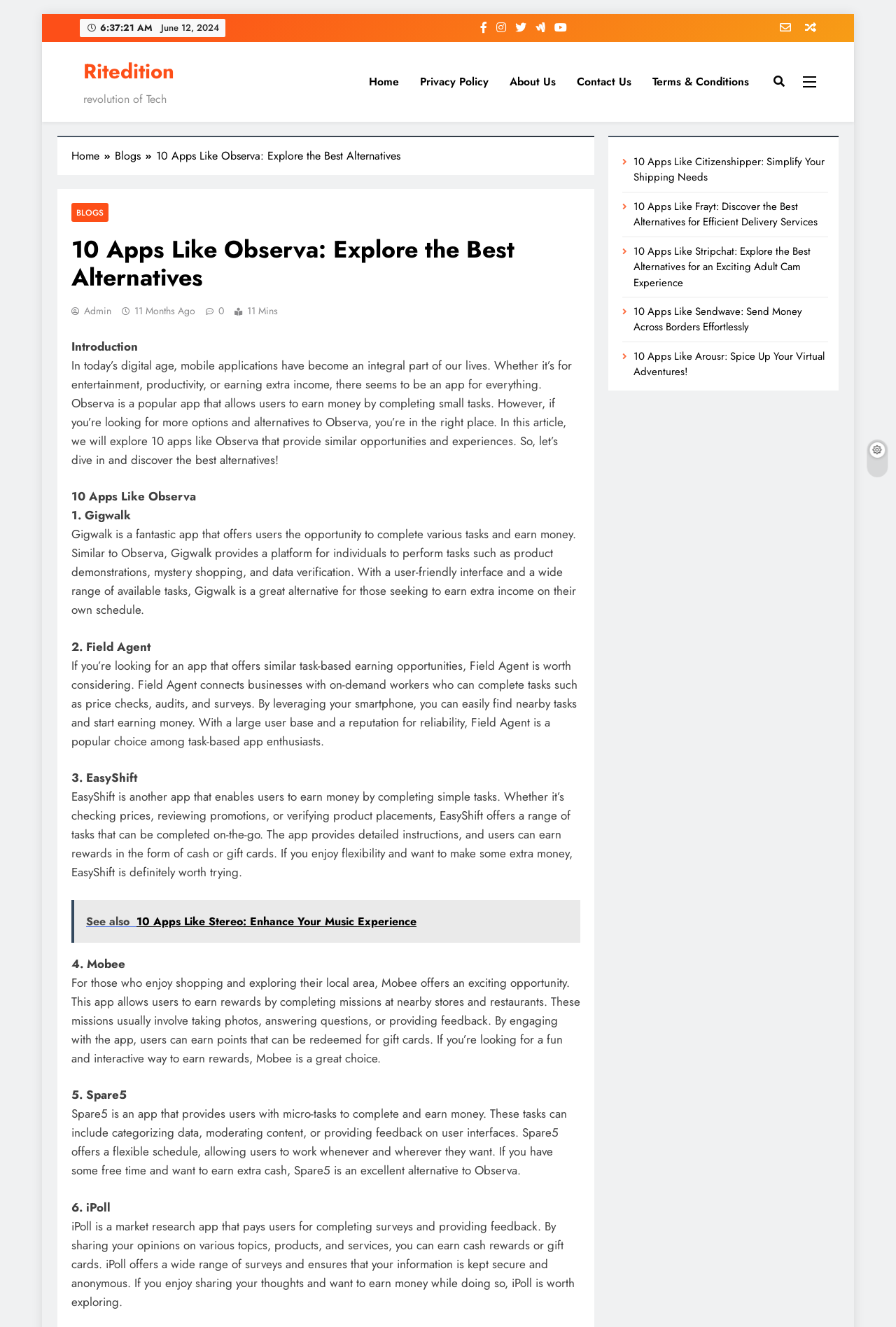Provide the bounding box coordinates for the UI element described in this sentence: "About Us". The coordinates should be four float values between 0 and 1, i.e., [left, top, right, bottom].

[0.557, 0.047, 0.632, 0.076]